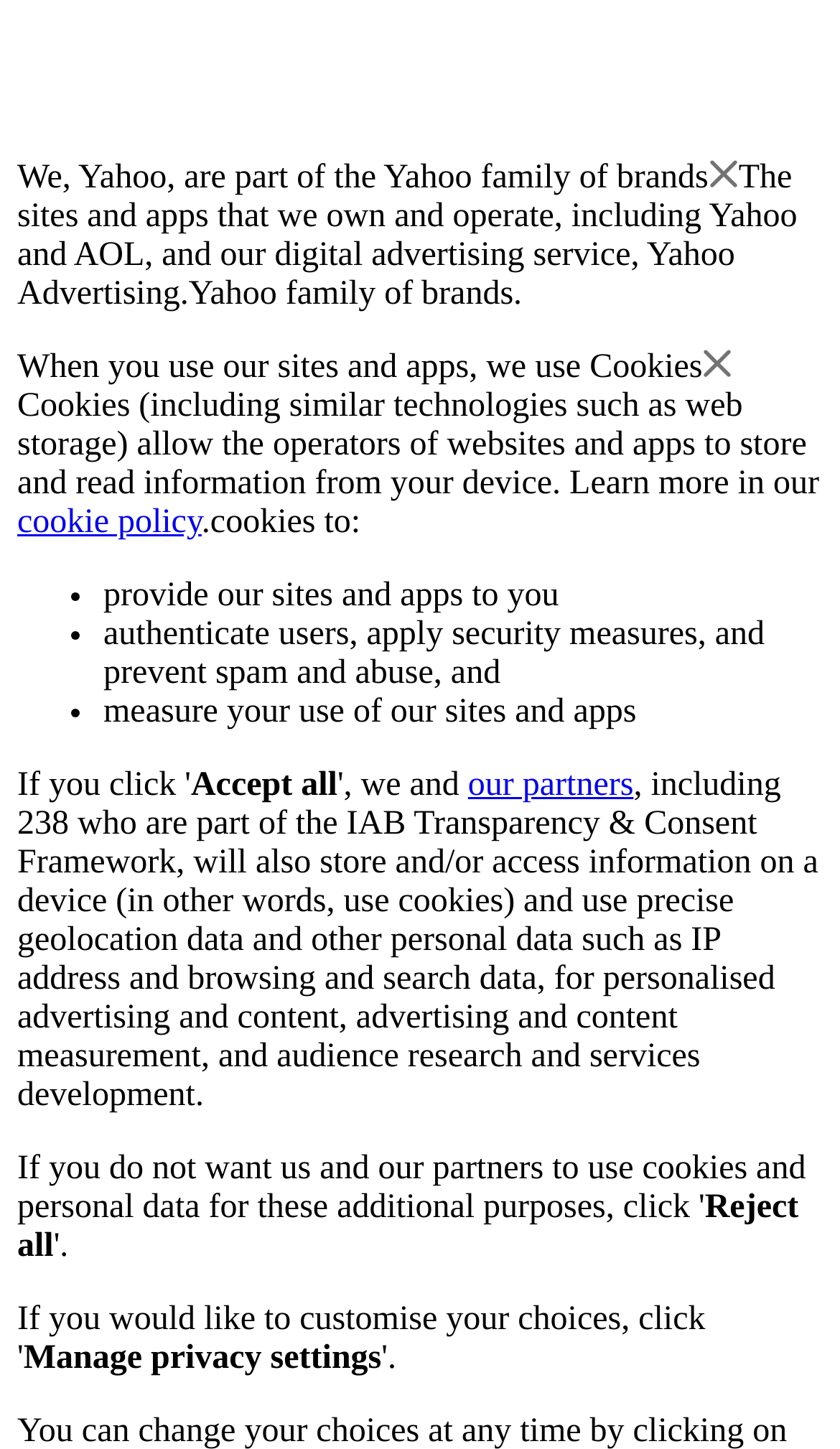Using the information from the screenshot, answer the following question thoroughly:
What is the purpose of using cookies?

The webpage lists several purposes of using cookies, including 'provide our sites and apps to you', 'authenticate users, apply security measures, and prevent spam and abuse', and 'measure your use of our sites and apps'.